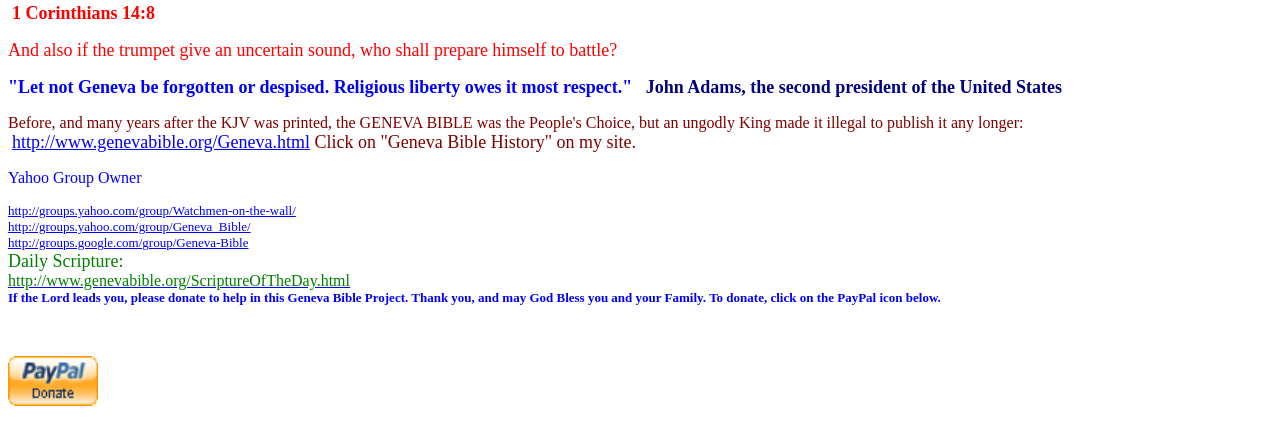Answer in one word or a short phrase: 
What is the name of the Bible mentioned?

Geneva Bible